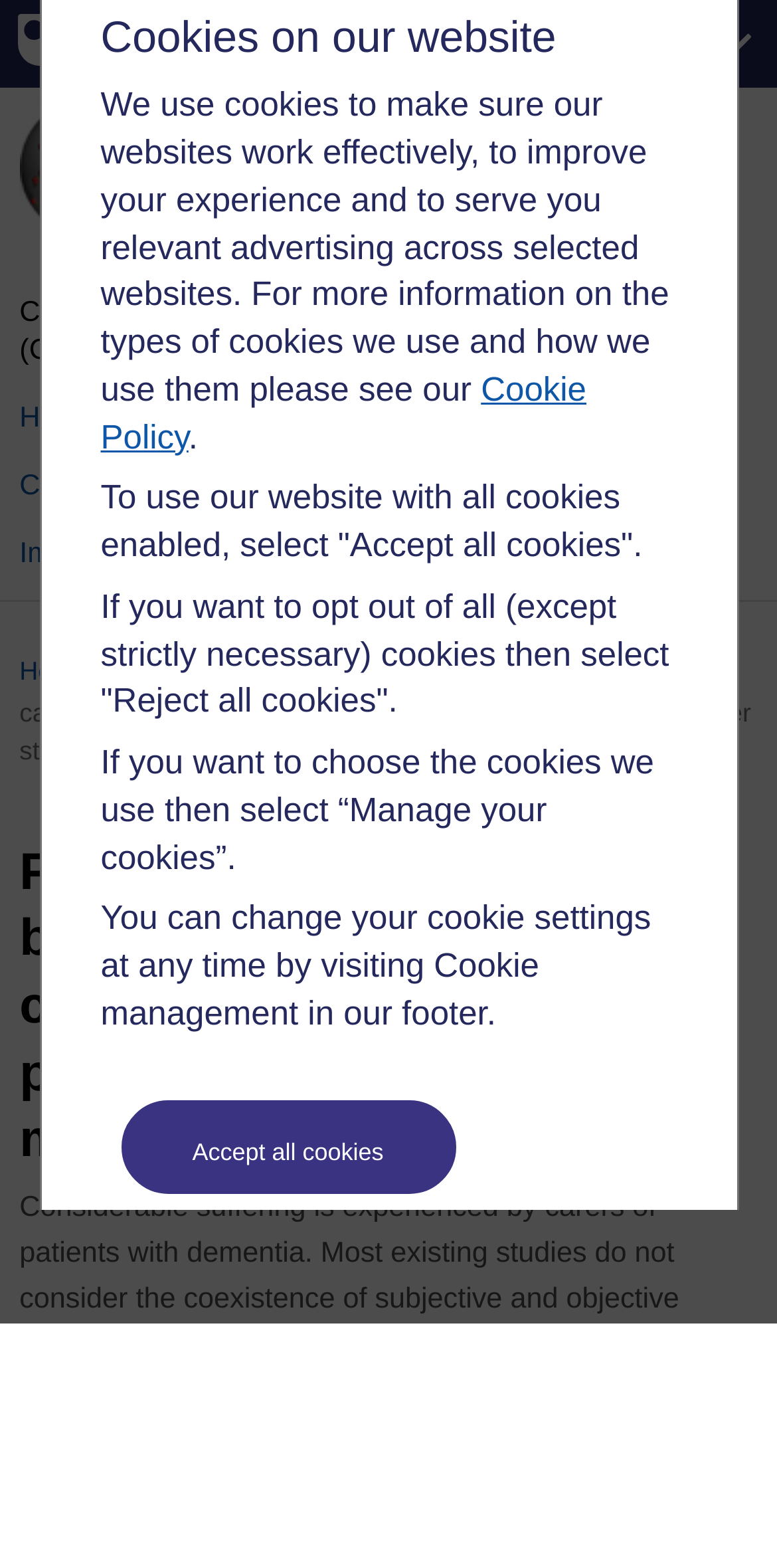Using the information from the screenshot, answer the following question thoroughly:
What is the title of the current page?

I found the answer by looking at the heading element with the text 'Predictors of high level of burden and distress in caregivers of demented patients: results of an Italian multicenter study' which is located in the middle of the webpage, indicating that it is the title of the current page.